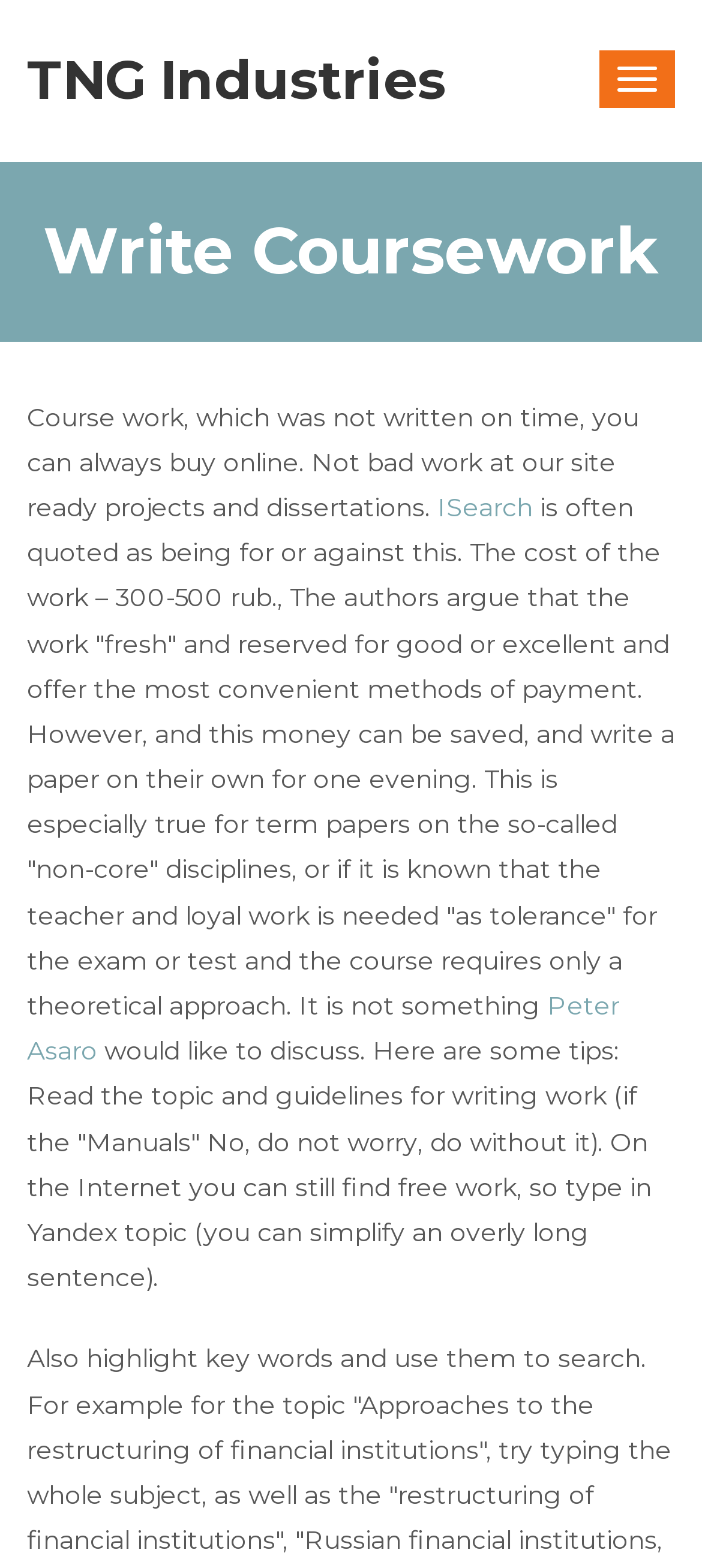What is the author's suggestion for writing a paper?
Provide a detailed answer to the question using information from the image.

The author suggests that before writing a paper, one should read the topic and guidelines for writing work, and also search for free work on the internet to simplify the process.